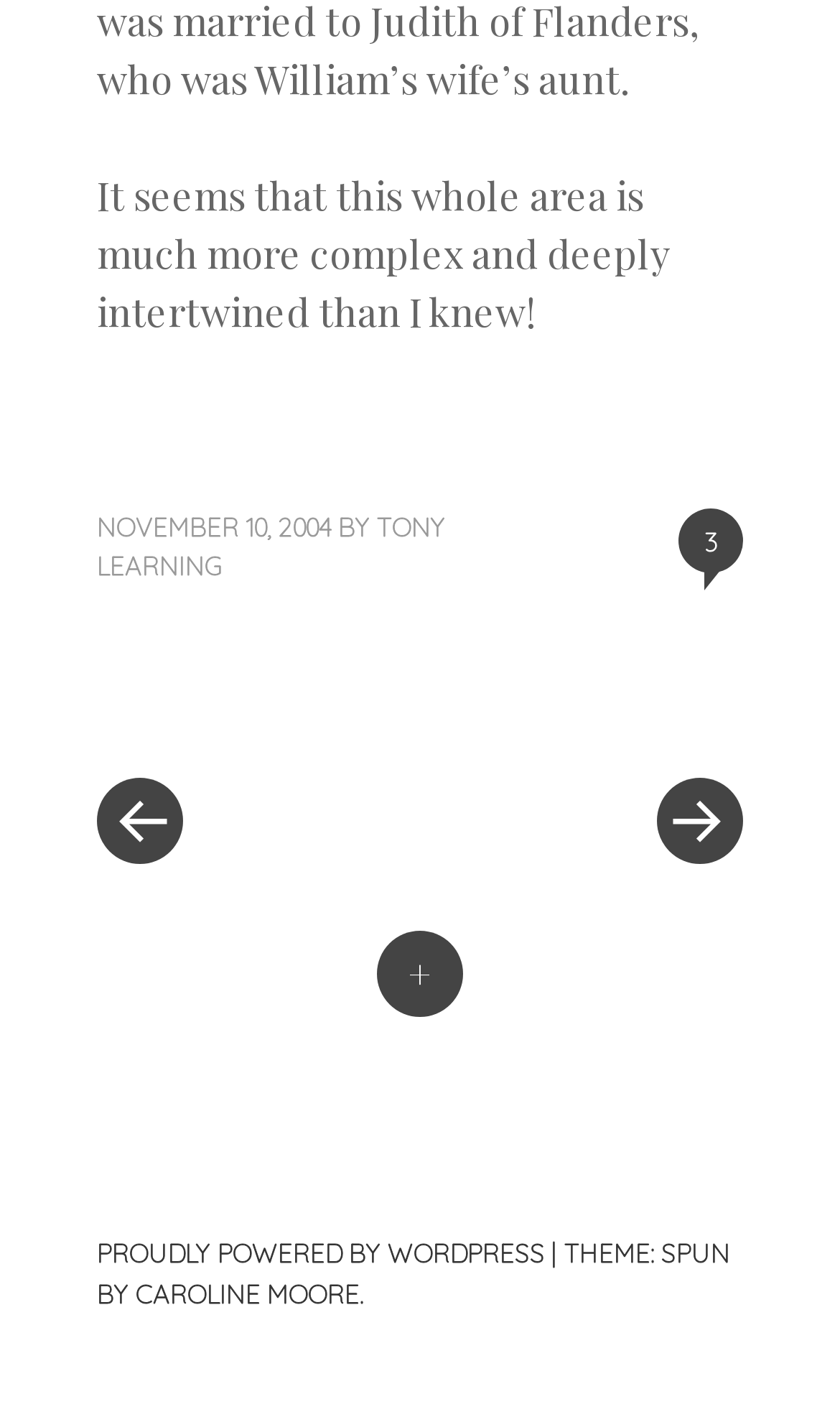Find the bounding box coordinates of the clickable area required to complete the following action: "Go to the next post".

[0.5, 0.448, 0.885, 0.524]